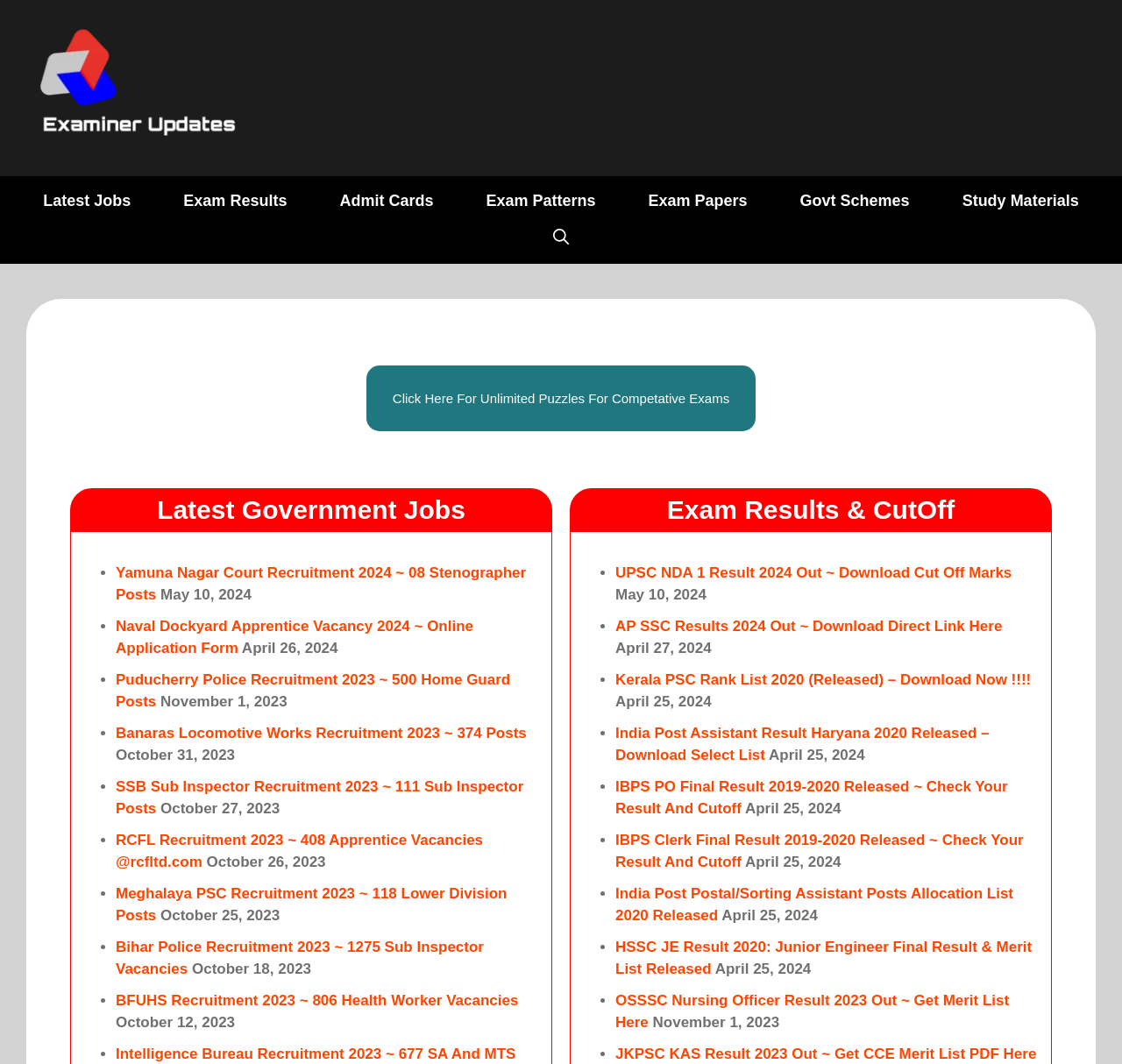Identify the bounding box coordinates for the element you need to click to achieve the following task: "Explore Examiner Updates". Provide the bounding box coordinates as four float numbers between 0 and 1, in the form [left, top, right, bottom].

[0.023, 0.074, 0.258, 0.09]